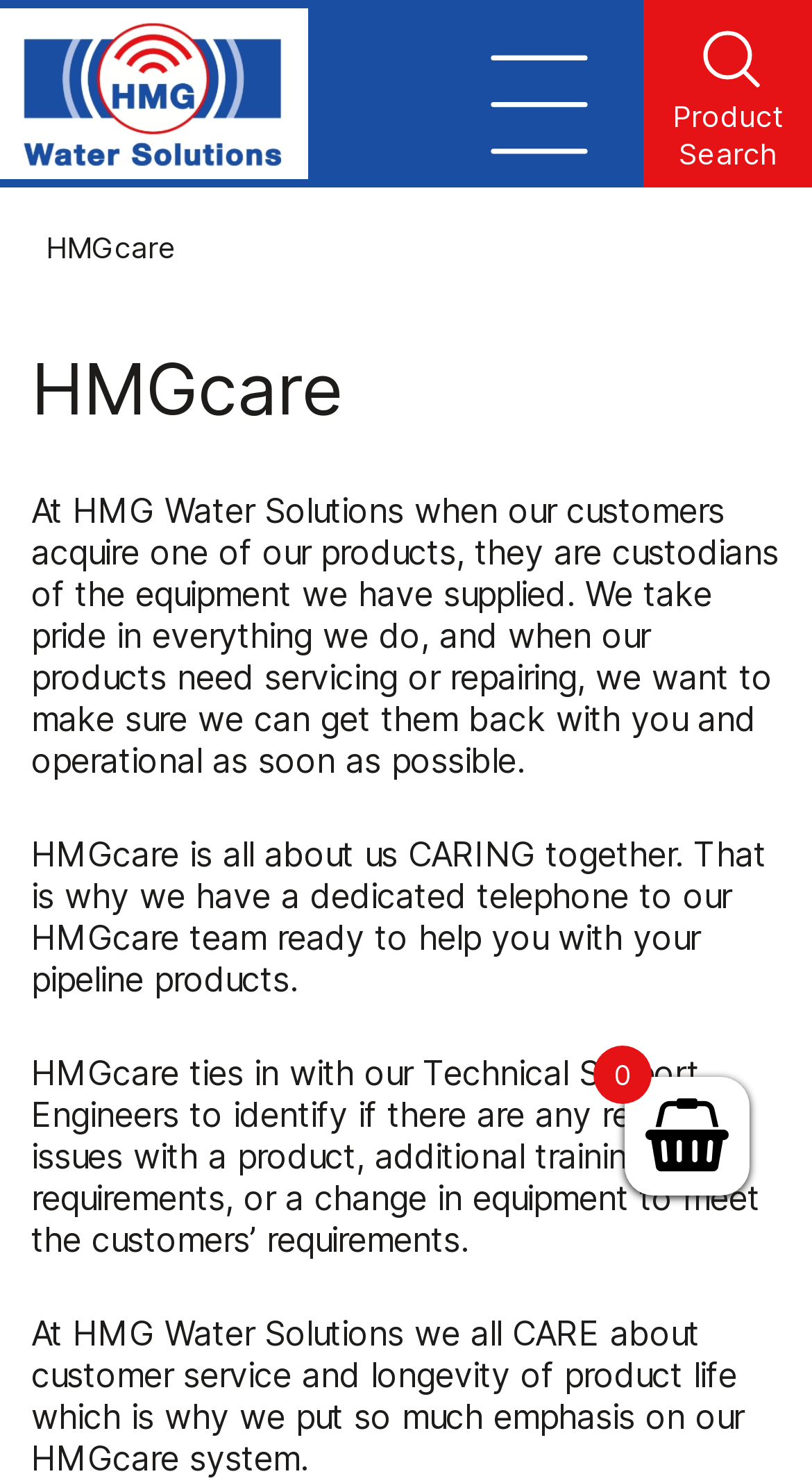What is the purpose of HMGcare?
Answer the question with just one word or phrase using the image.

Customer service and product longevity